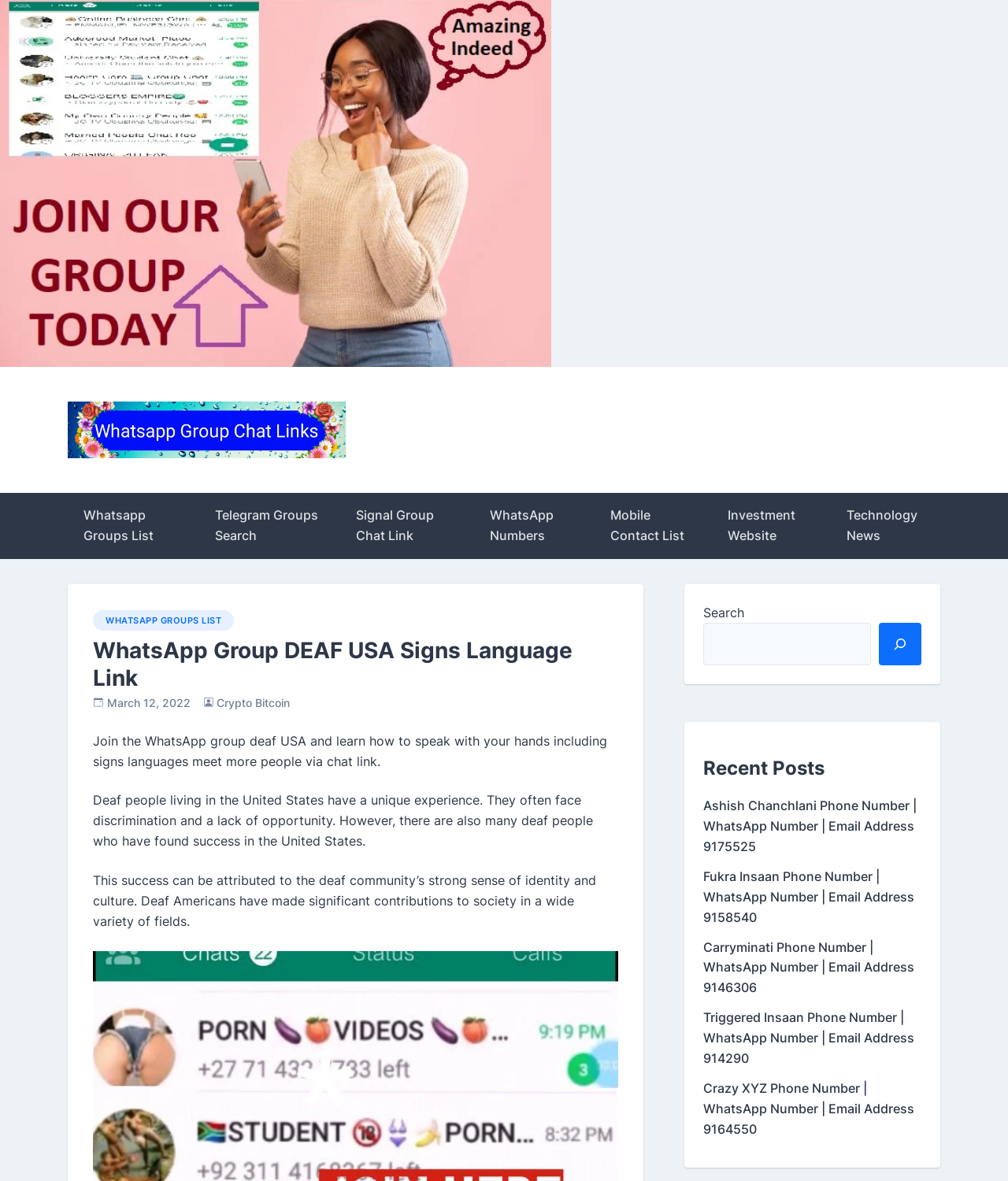Create a detailed narrative describing the layout and content of the webpage.

This webpage appears to be a collection of WhatsApp group links and resources related to deaf culture and sign language. At the top, there is a prominent link to a WhatsApp group for deaf individuals in the USA, accompanied by an image. Below this, there are several links to other WhatsApp groups, including ones focused on cryptocurrency and Bitcoin.

To the right of these links, there is a section with a heading that reads "WhatsApp Group Links For Crypto And Bitcoin Chat." This section contains multiple links to WhatsApp groups related to cryptocurrency and Bitcoin.

Further down the page, there is a section with a heading that reads "Join the WhatsApp group deaf USA and learn how to speak with your hands including signs languages meet more people via chat link." This section contains three paragraphs of text discussing the experiences of deaf individuals in the United States, including the challenges they face and their contributions to society.

Below this section, there is a search bar with a search button to the right. The search bar is accompanied by a heading that reads "Recent Posts." Below the search bar, there are multiple links to articles or resources, including phone numbers and WhatsApp numbers for various individuals.

Throughout the page, there are multiple images, including icons and logos for WhatsApp groups and other resources. The overall layout of the page is dense, with many links and sections packed into a relatively small space.